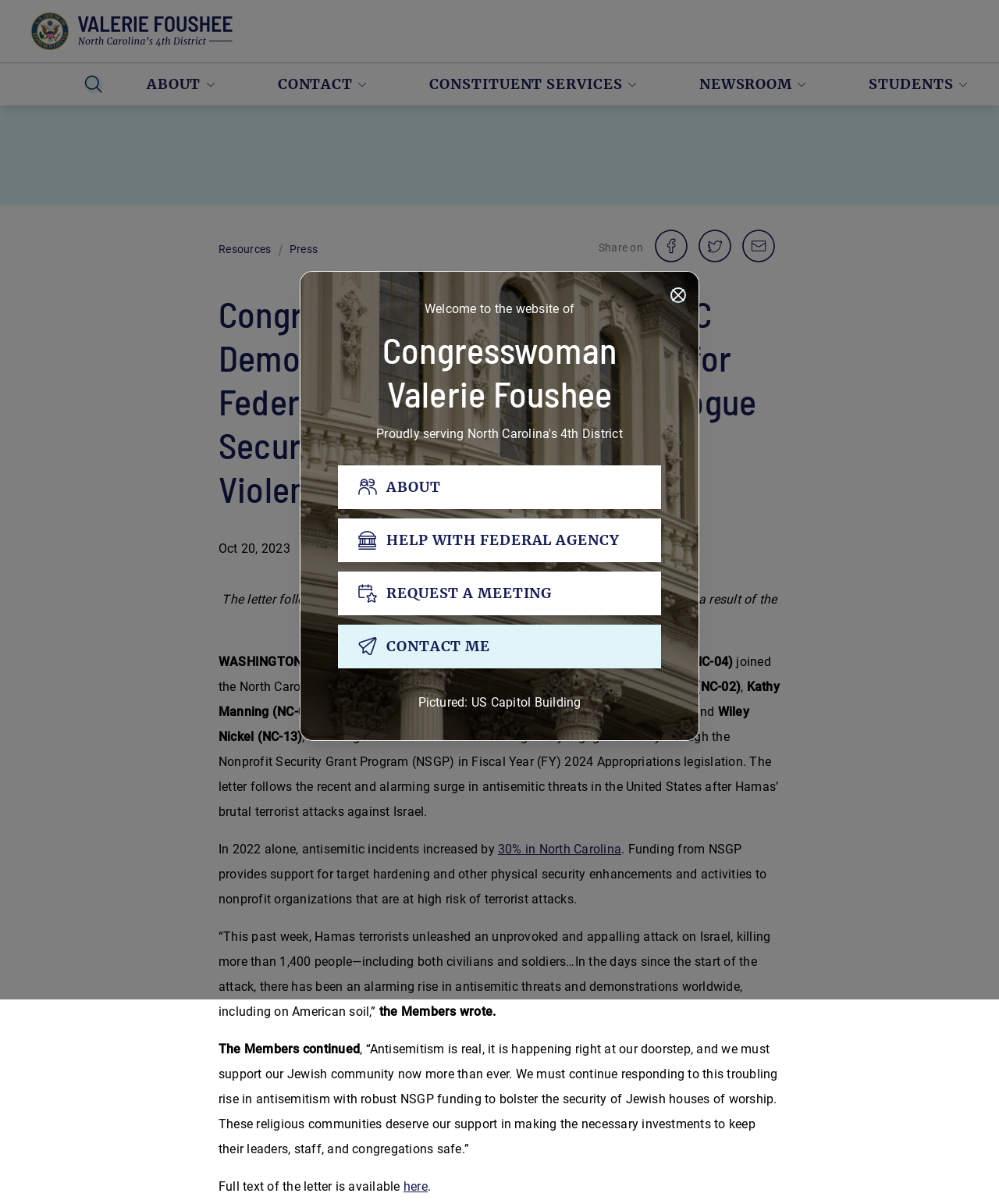Extract the bounding box coordinates for the HTML element that matches this description: "NEWSROOM". The coordinates should be four float numbers between 0 and 1, i.e., [left, top, right, bottom].

[0.669, 0.053, 0.839, 0.088]